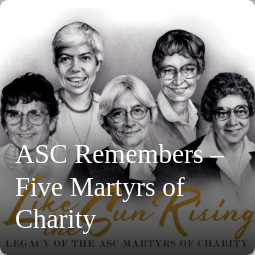What is the tagline of the memorial?
Using the visual information, answer the question in a single word or phrase.

Like the Sun Rising